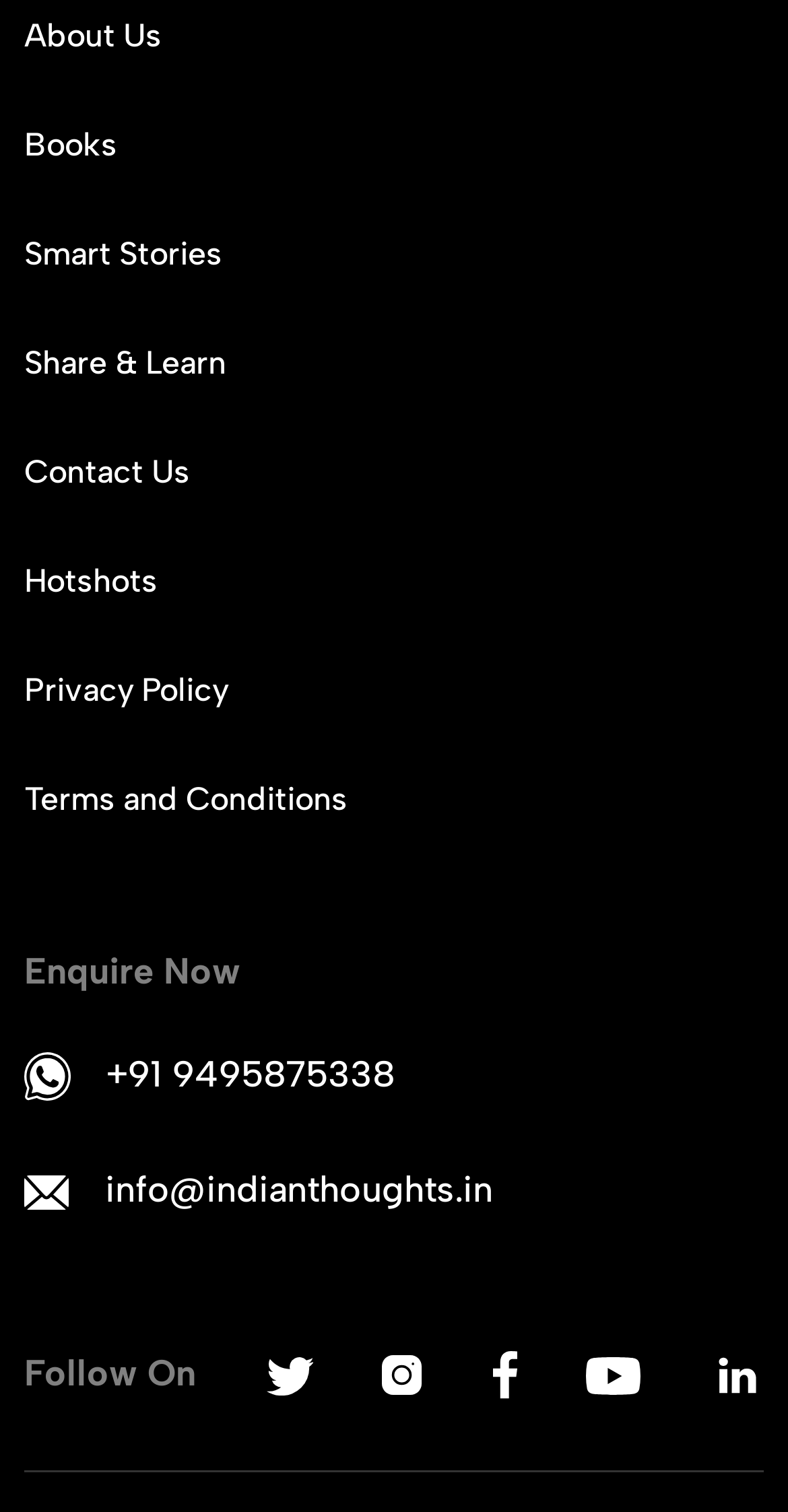Identify the bounding box coordinates for the element you need to click to achieve the following task: "Click on Enquire Now". Provide the bounding box coordinates as four float numbers between 0 and 1, in the form [left, top, right, bottom].

[0.031, 0.628, 0.305, 0.657]